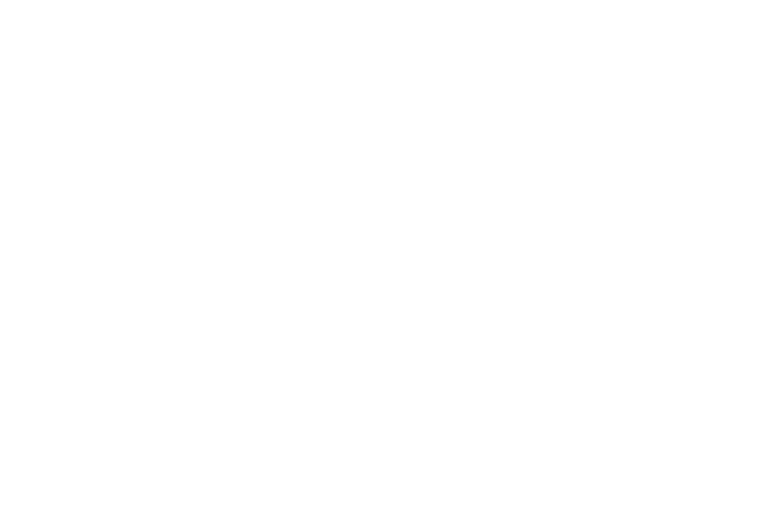What is the title of the accompanying article?
Offer a detailed and full explanation in response to the question.

The title of the article is mentioned in the caption, which promises practical advice and inspiration for readers seeking to enhance their financial well-being.